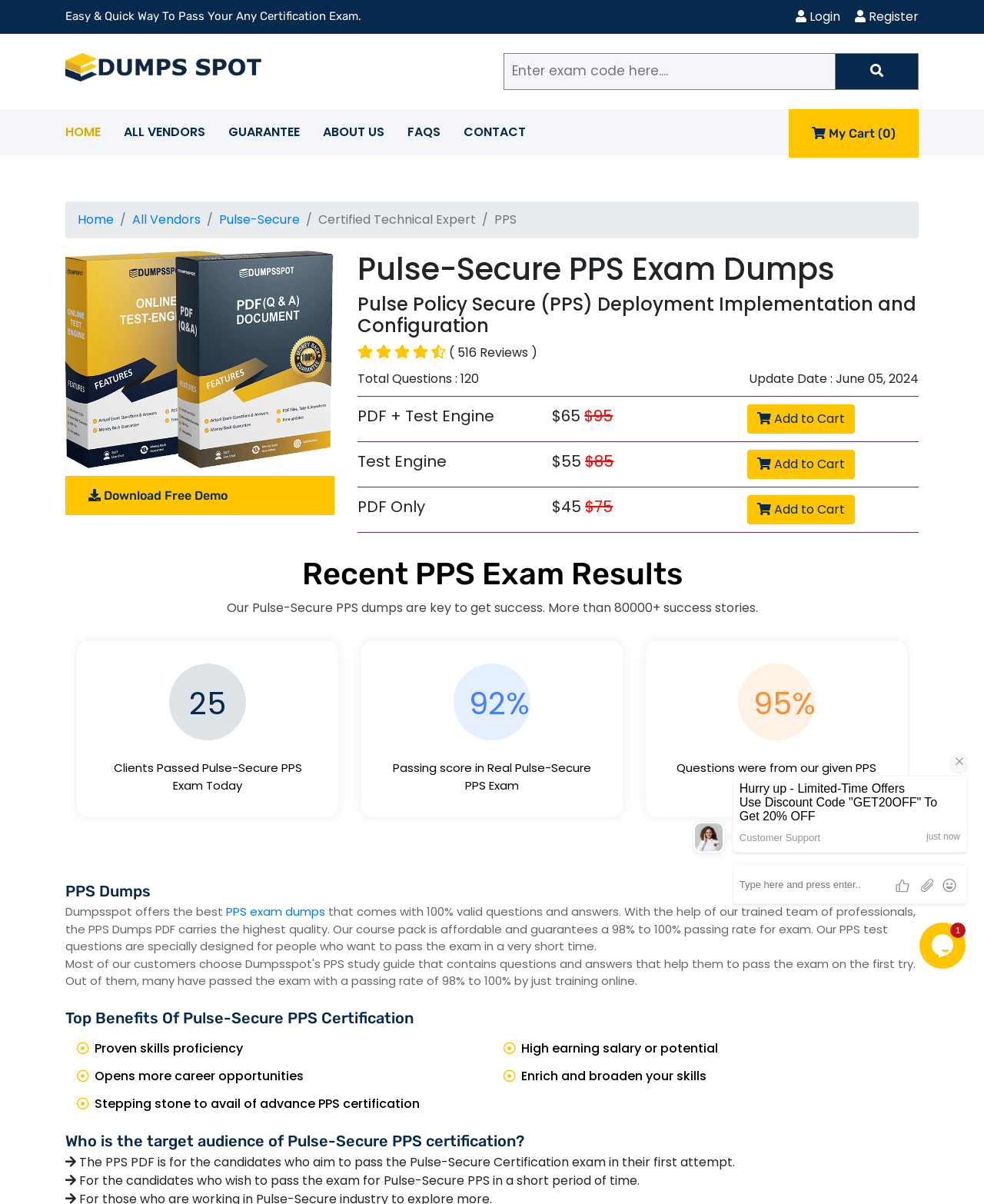Please find and report the bounding box coordinates of the element to click in order to perform the following action: "Click on the UMSL Business Blog link". The coordinates should be expressed as four float numbers between 0 and 1, in the format [left, top, right, bottom].

None